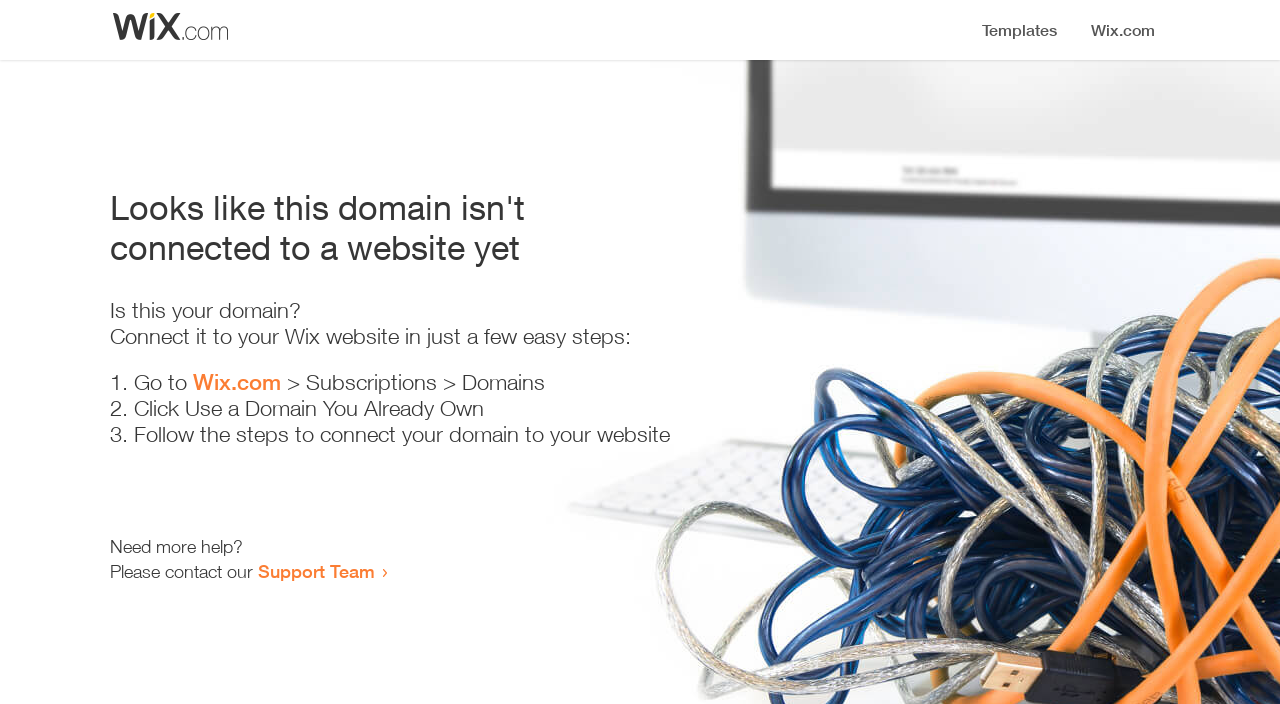Generate a thorough explanation of the webpage's elements.

The webpage appears to be an error page, indicating that a domain is not connected to a website yet. At the top, there is a small image, likely a logo or icon. Below the image, a prominent heading reads "Looks like this domain isn't connected to a website yet". 

Underneath the heading, a series of instructions are provided to connect the domain to a Wix website. The instructions are divided into three steps, each marked with a numbered list marker (1., 2., and 3.). The first step involves going to Wix.com, followed by navigating to Subscriptions and then Domains. The second step is to click "Use a Domain You Already Own", and the third step is to follow the instructions to connect the domain to the website.

At the bottom of the page, there is a section offering additional help, with a message "Need more help?" followed by an invitation to contact the Support Team through a link.